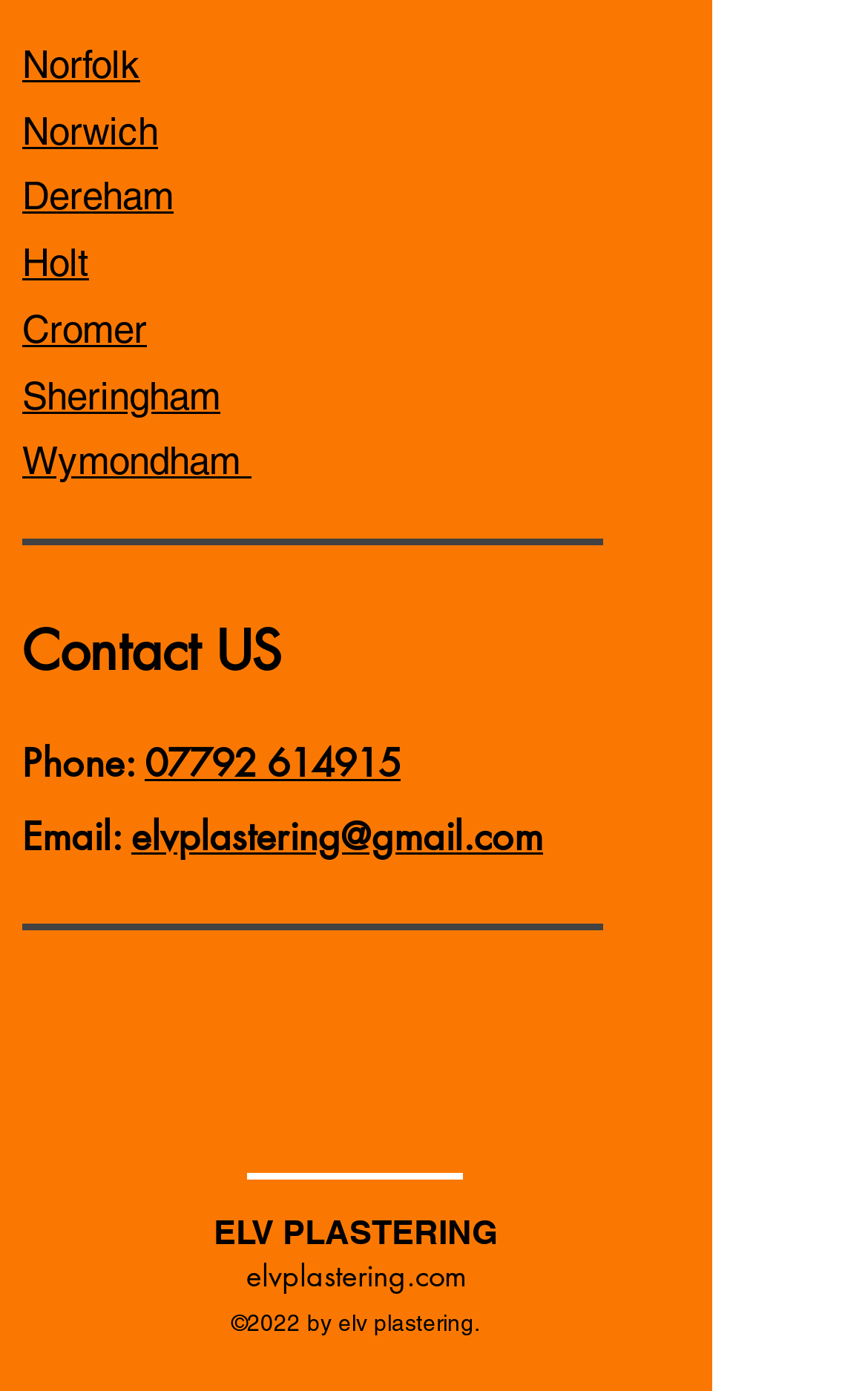What year is the copyright for?
Refer to the screenshot and deliver a thorough answer to the question presented.

The copyright information is located at the bottom of the webpage, where it says '©2022 by elv plastering.' The year mentioned is 2022.